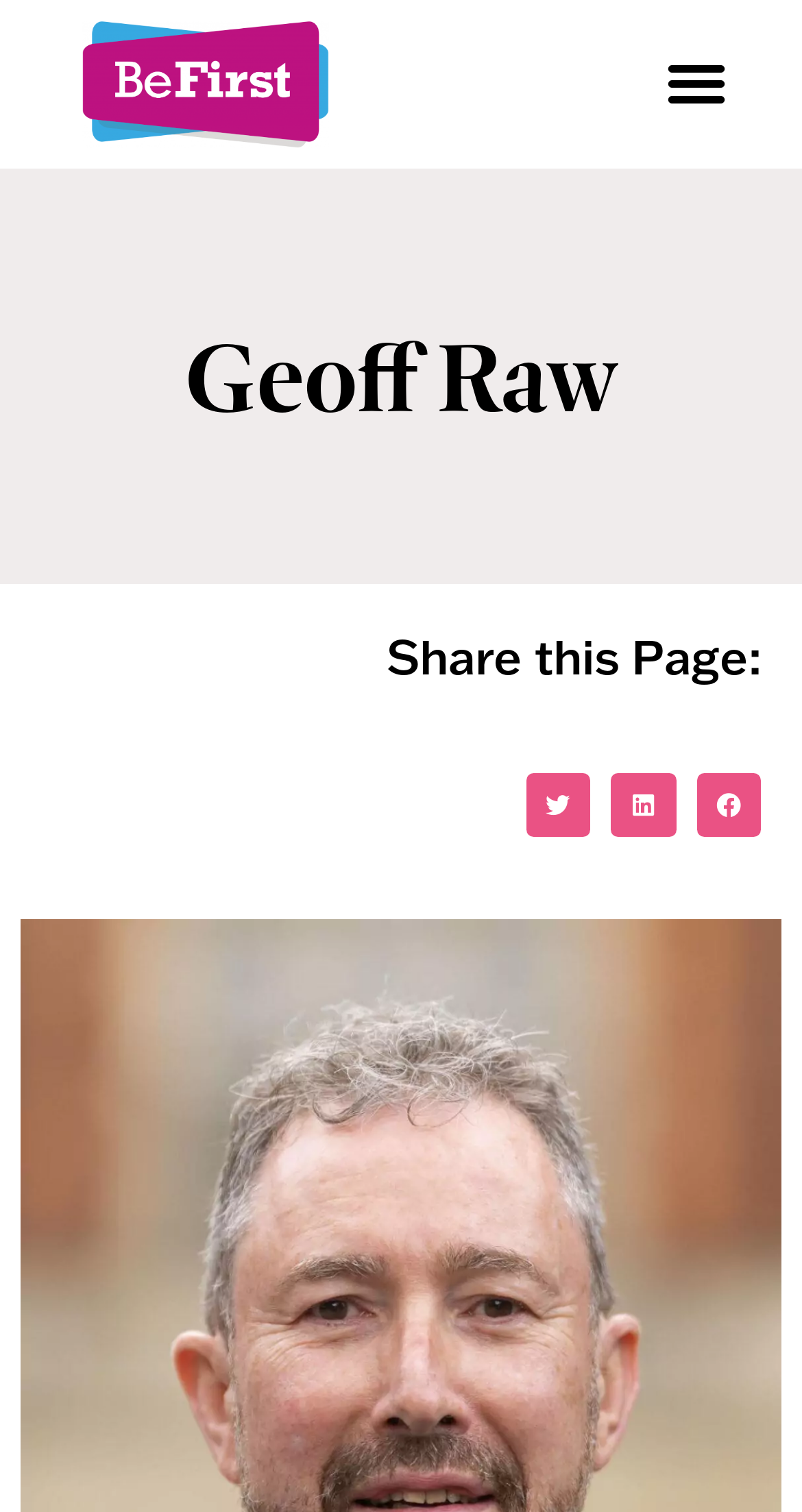What is the text above the social media links?
Relying on the image, give a concise answer in one word or a brief phrase.

Share this Page: